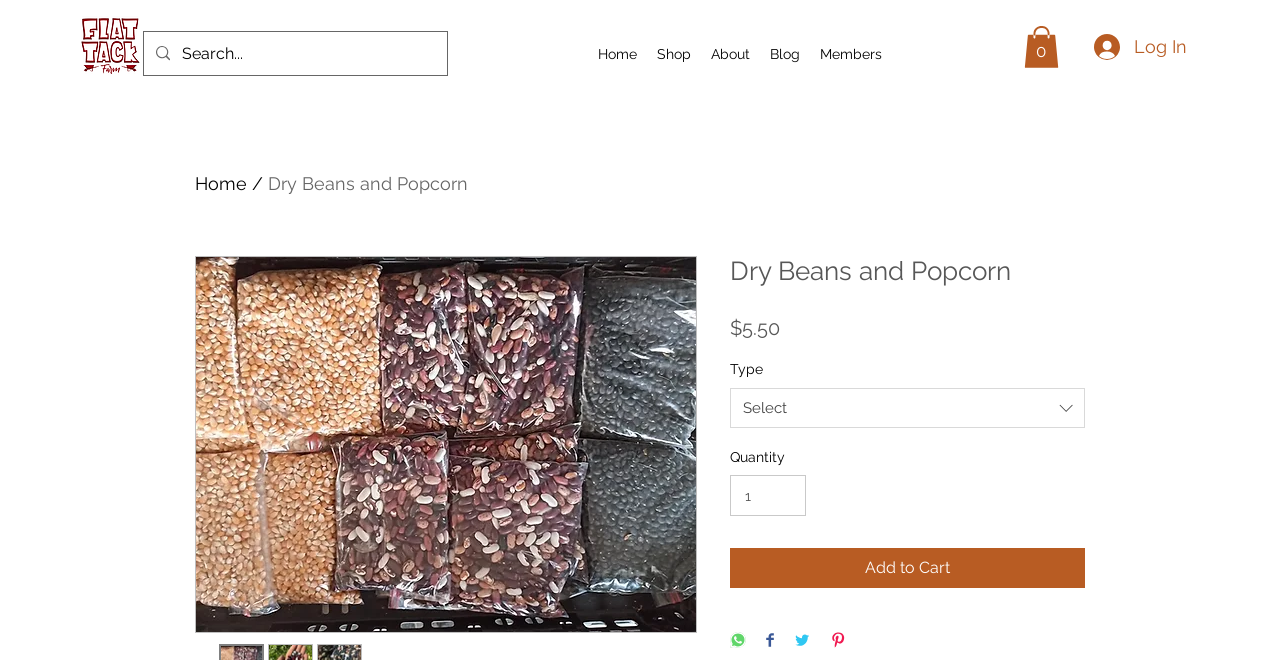Provide a single word or phrase to answer the given question: 
What is the price of the dry beans?

$5.50